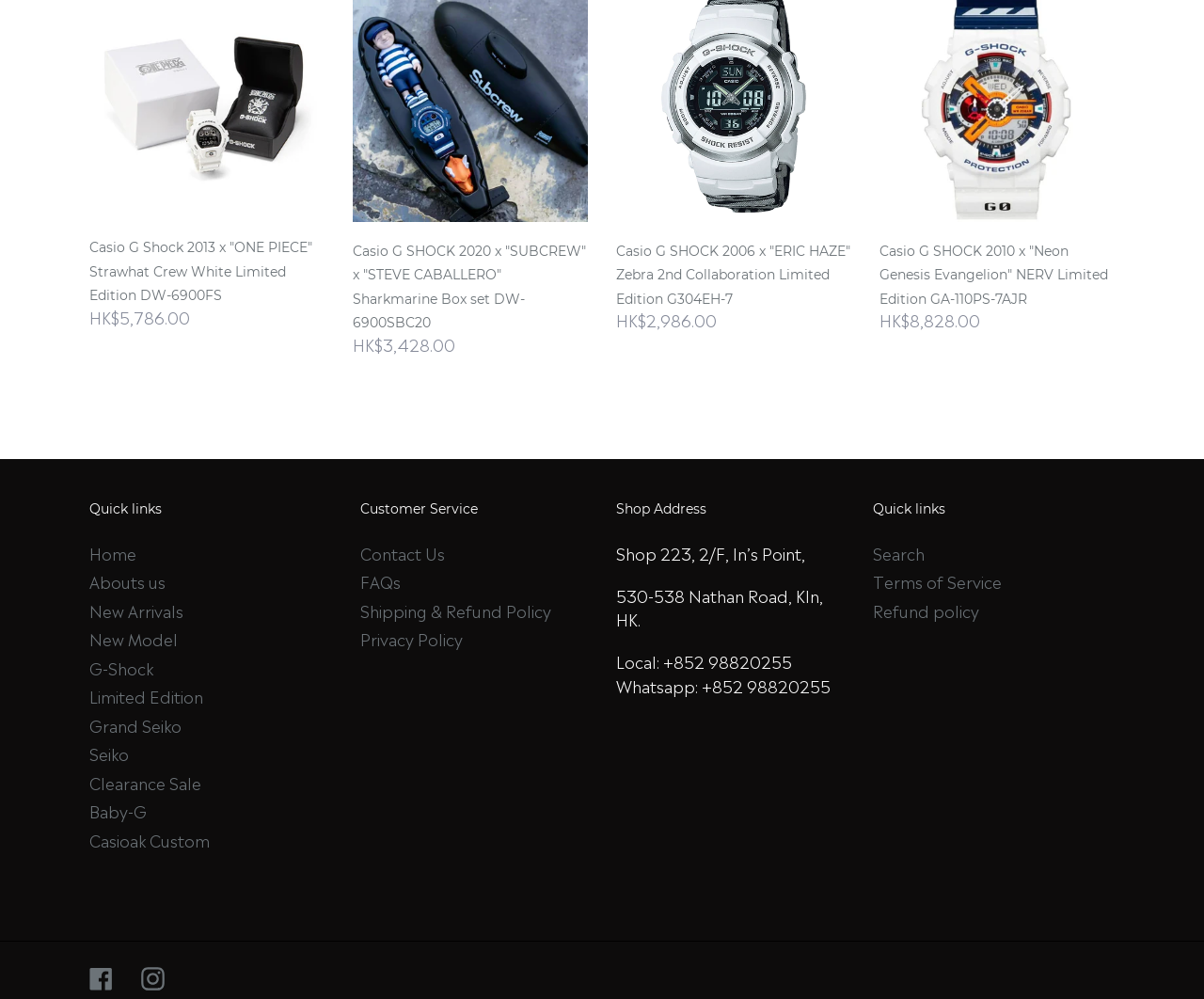Identify the bounding box coordinates of the section that should be clicked to achieve the task described: "Contact 'Customer Service'".

[0.299, 0.541, 0.369, 0.565]